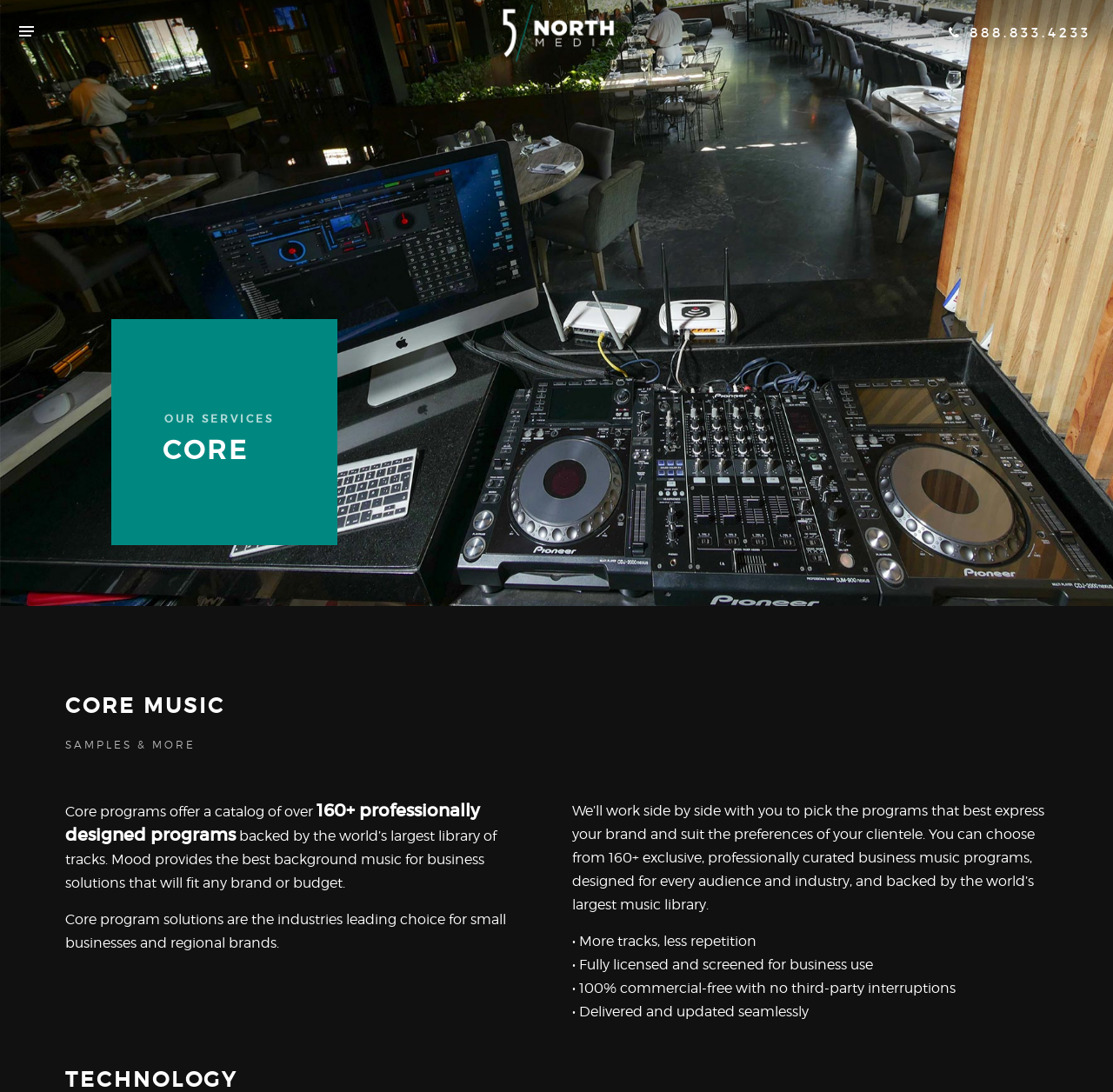How many programs are offered?
Using the image as a reference, deliver a detailed and thorough answer to the question.

The number of programs offered is obtained from the StaticText element '160+ professionally designed programs' which is a part of the webpage content.